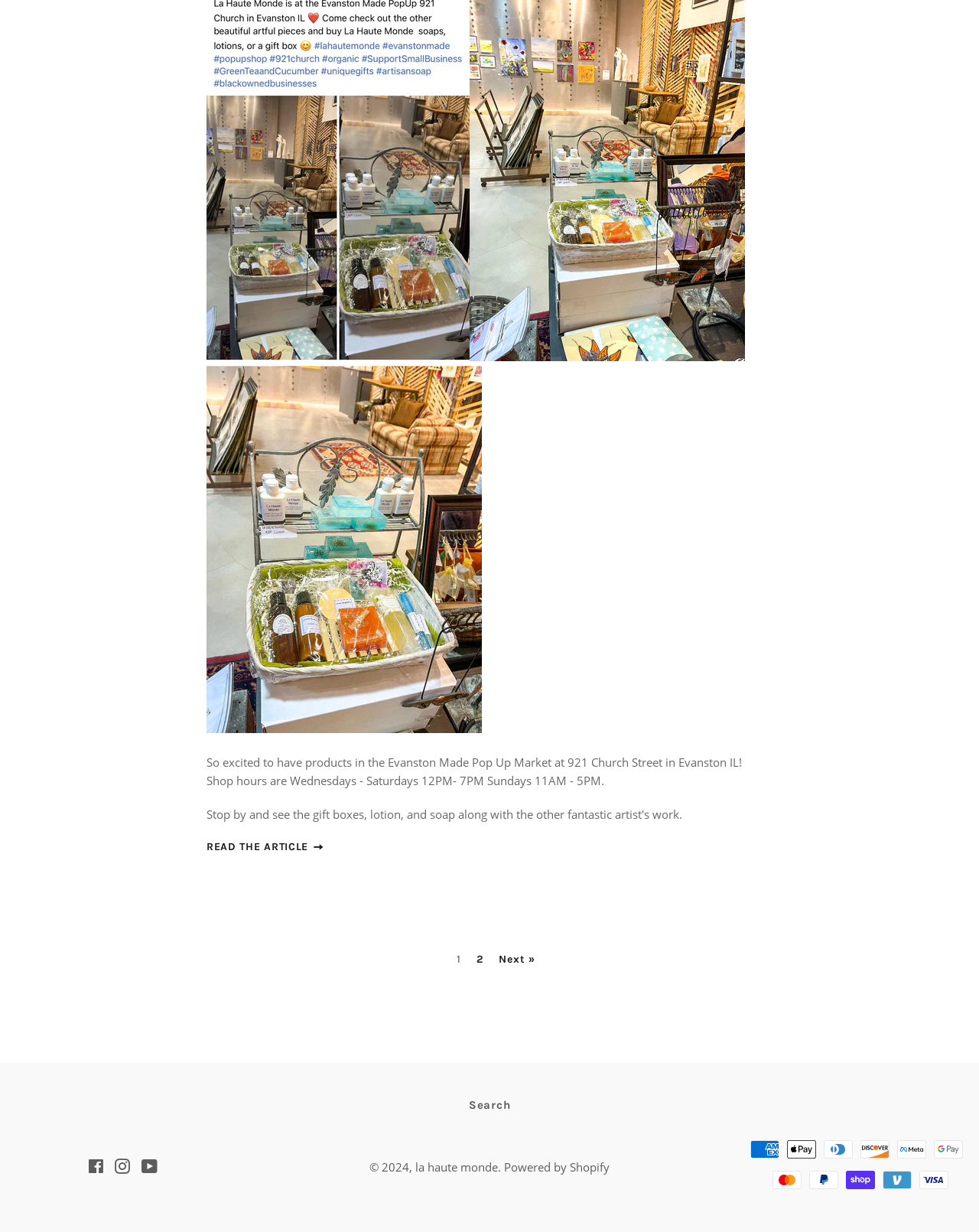Please locate the bounding box coordinates of the element's region that needs to be clicked to follow the instruction: "Visit Facebook". The bounding box coordinates should be provided as four float numbers between 0 and 1, i.e., [left, top, right, bottom].

[0.089, 0.941, 0.106, 0.954]